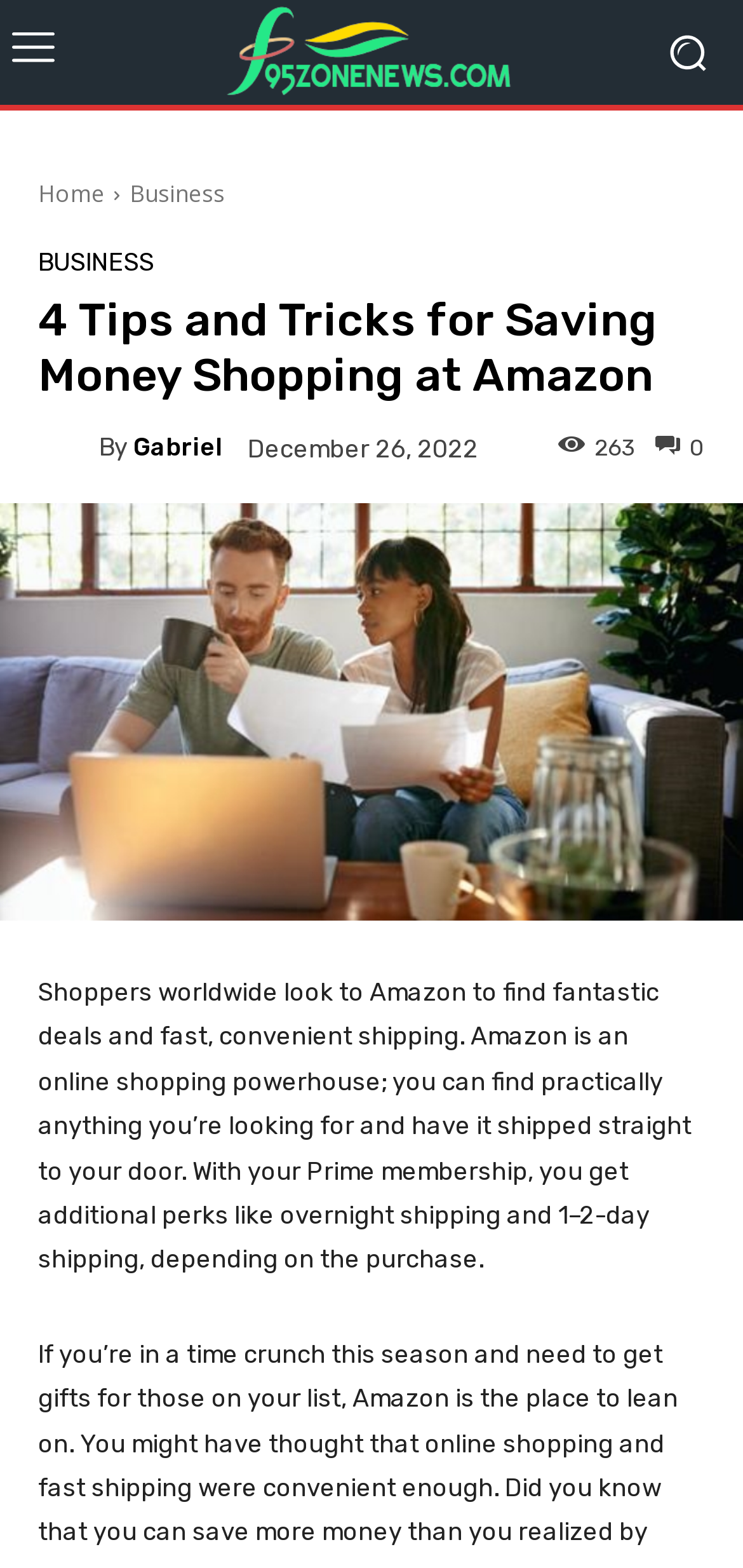Answer this question using a single word or a brief phrase:
Who is the author of this article?

Gabriel